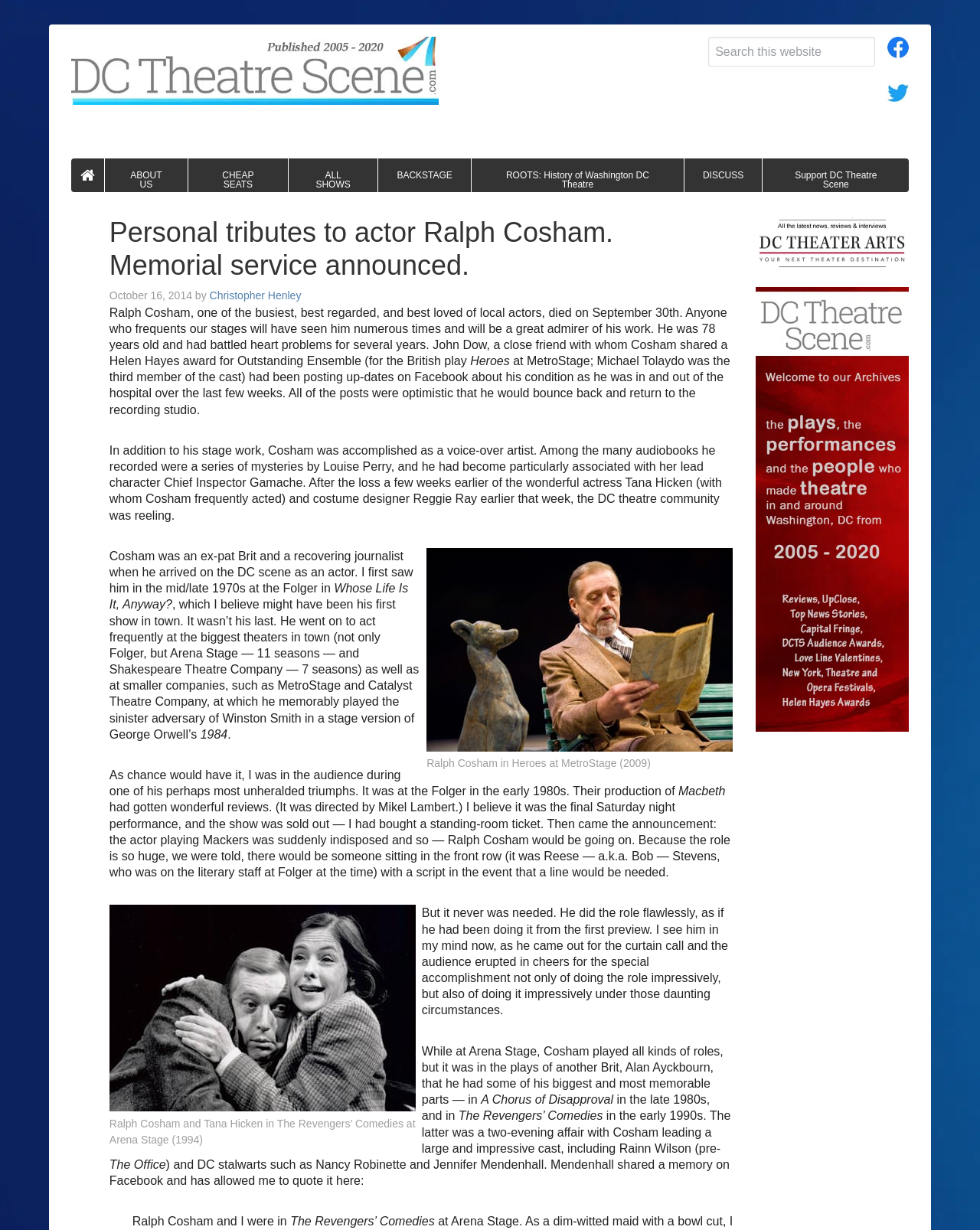Elaborate on the information and visuals displayed on the webpage.

The webpage is a tribute to actor Ralph Cosham, with a memorial service announced. At the top, there is a navigation menu with links to "ABOUT US", "CHEAP SEATS", "ALL SHOWS", "BACKSTAGE", "ROOTS: History of Washington DC Theatre", "DISCUSS", and "Support DC Theatre Scene". Below the navigation menu, there is a header section with a title "Personal tributes to actor Ralph Cosham. Memorial service announced." and a time stamp "October 16, 2014". 

To the right of the header section, there is a search box with a button labeled "SEARCH". Above the search box, there are links to "DC Theatre Scene", "facebook", and "twitter", each accompanied by an image. 

The main content of the webpage is a lengthy article about Ralph Cosham's life and career as an actor. The article is divided into several paragraphs, with two images of Ralph Cosham in different roles. The first image is of Ralph Cosham in "Heroes" at MetroStage (2009), and the second image is of Ralph Cosham and Tana Hicken in "The Revengers' Comedies" at Arena Stage (1994). 

Throughout the article, there are mentions of Ralph Cosham's various roles and performances, including his work at the Folger, Arena Stage, and Shakespeare Theatre Company. The article also includes quotes and memories from people who knew and worked with Ralph Cosham. 

On the right side of the webpage, there is a complementary section with a link to the "Primary Sidebar".